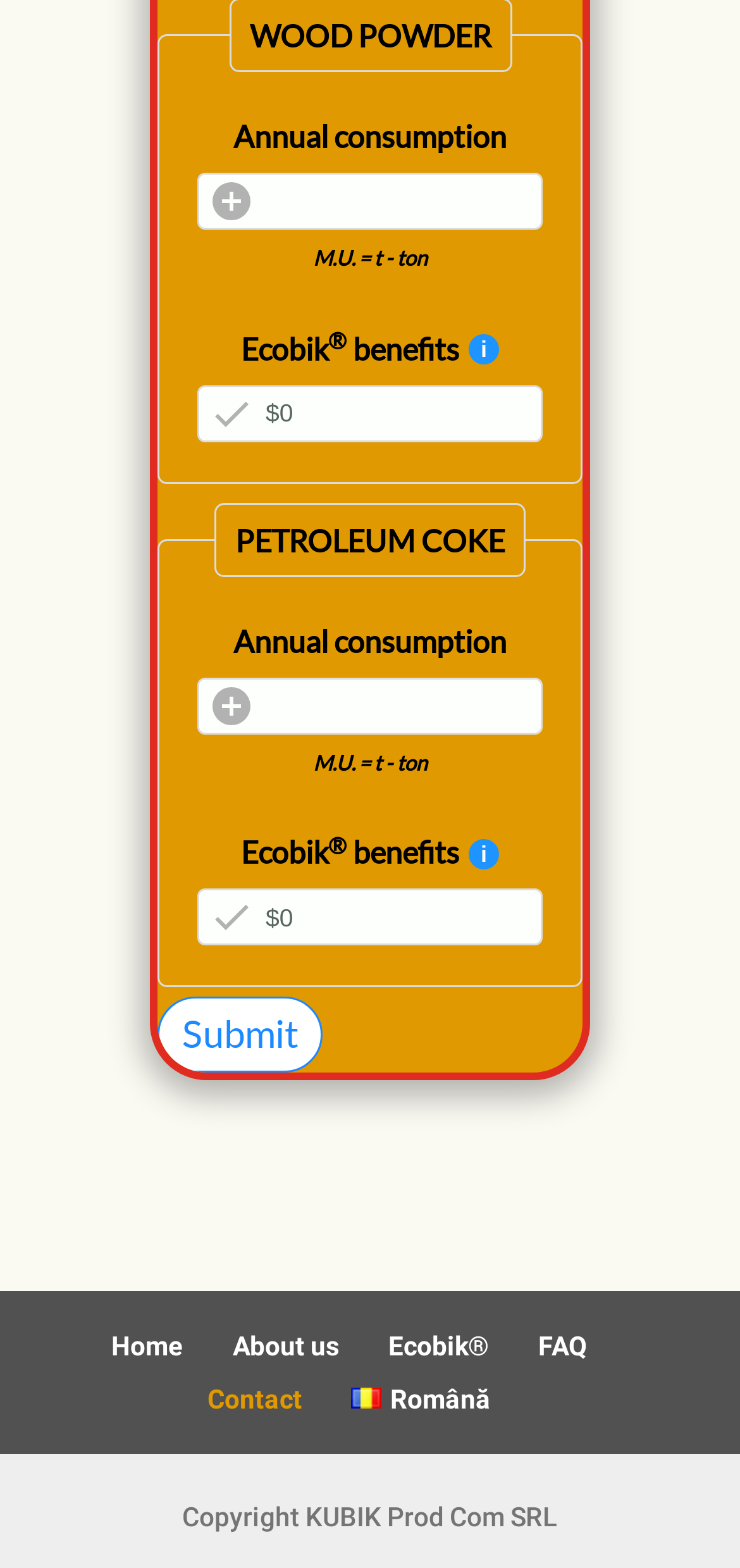Can you find the bounding box coordinates for the element to click on to achieve the instruction: "Read the article 'Money Matters Tips for Selecting the Right Aussie Expats Home Loan'"?

None